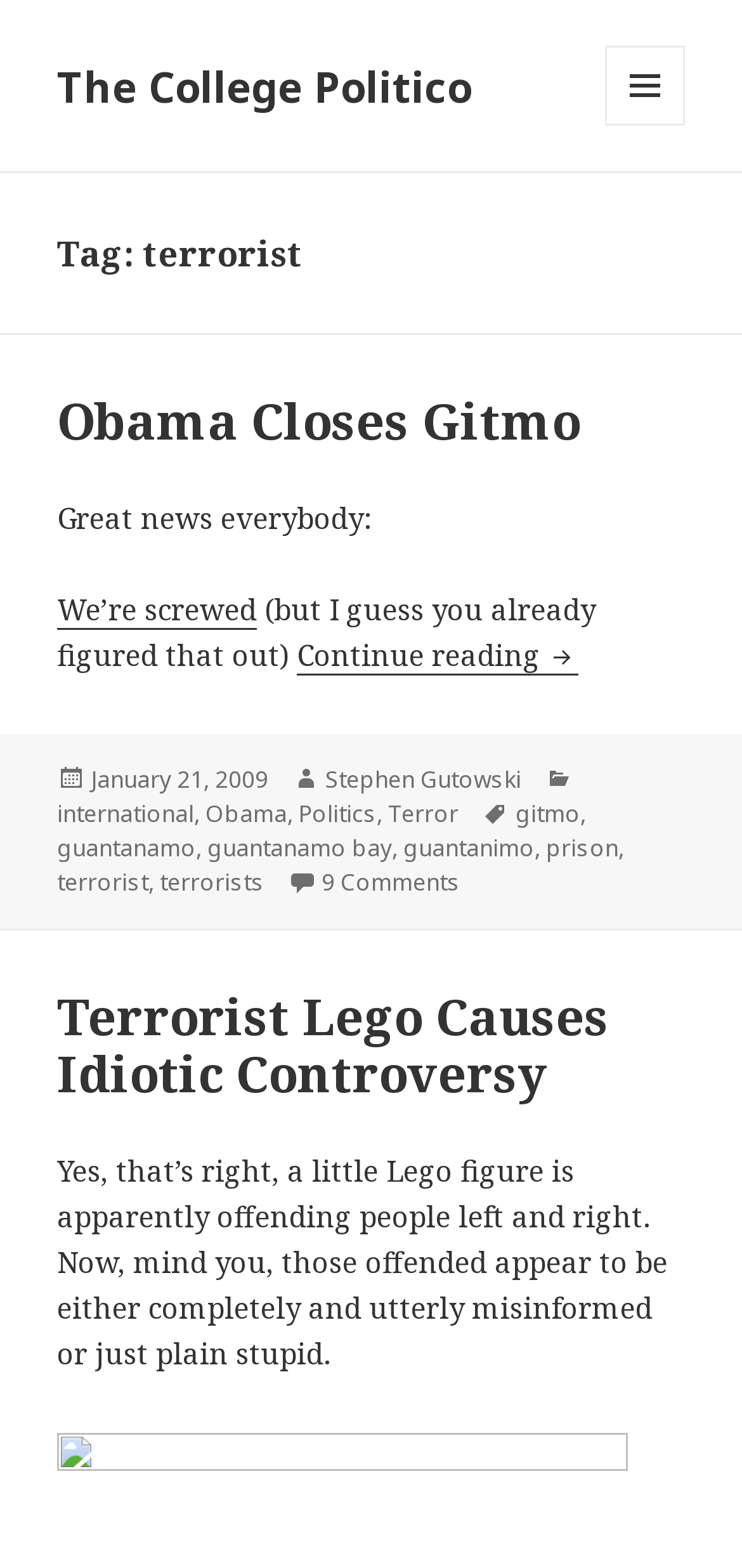Provide a one-word or short-phrase response to the question:
What is the topic of the second article?

Terrorist Lego Causes Idiotic Controversy